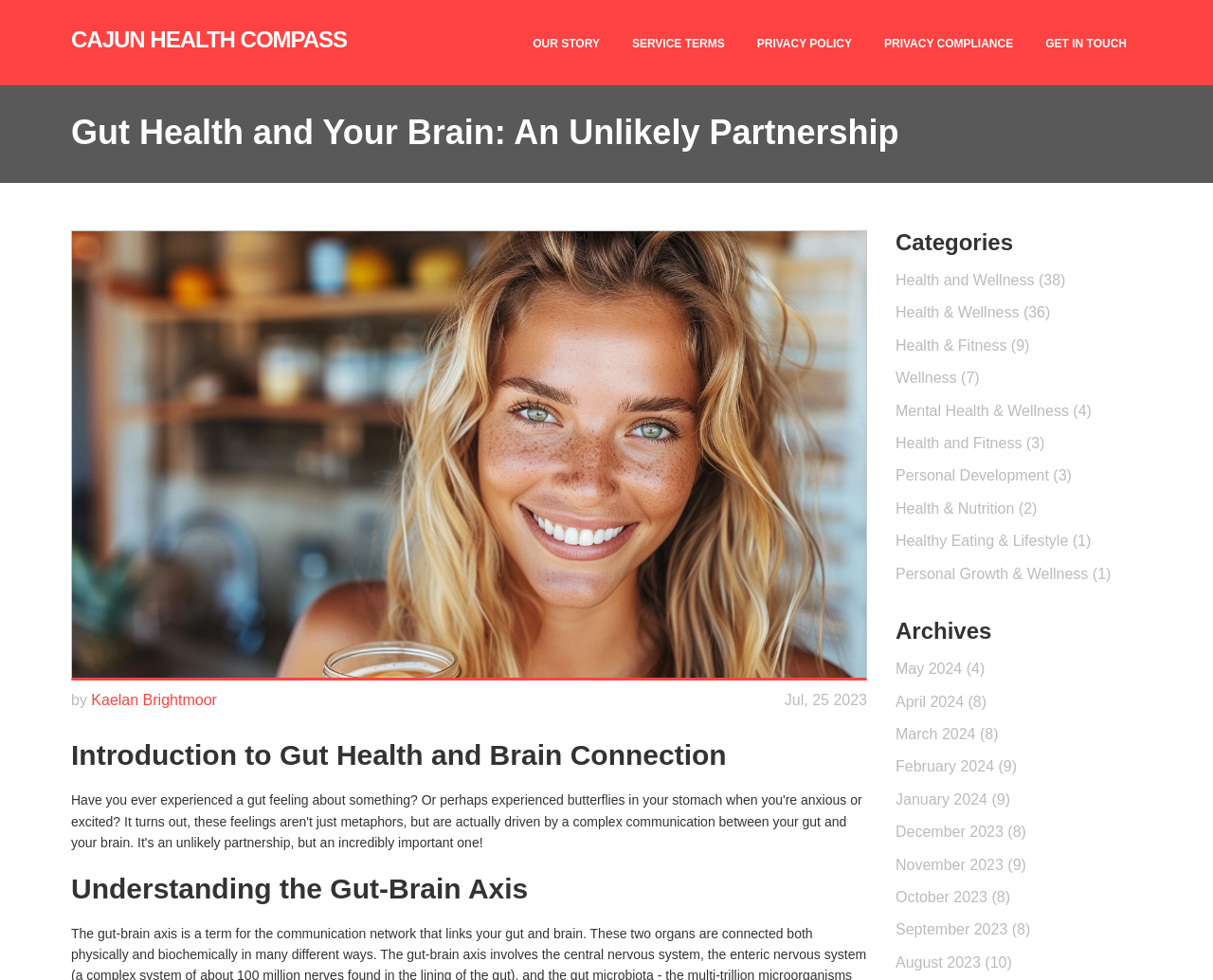Please identify the coordinates of the bounding box that should be clicked to fulfill this instruction: "Get in touch with the author".

[0.849, 0.0, 0.941, 0.068]